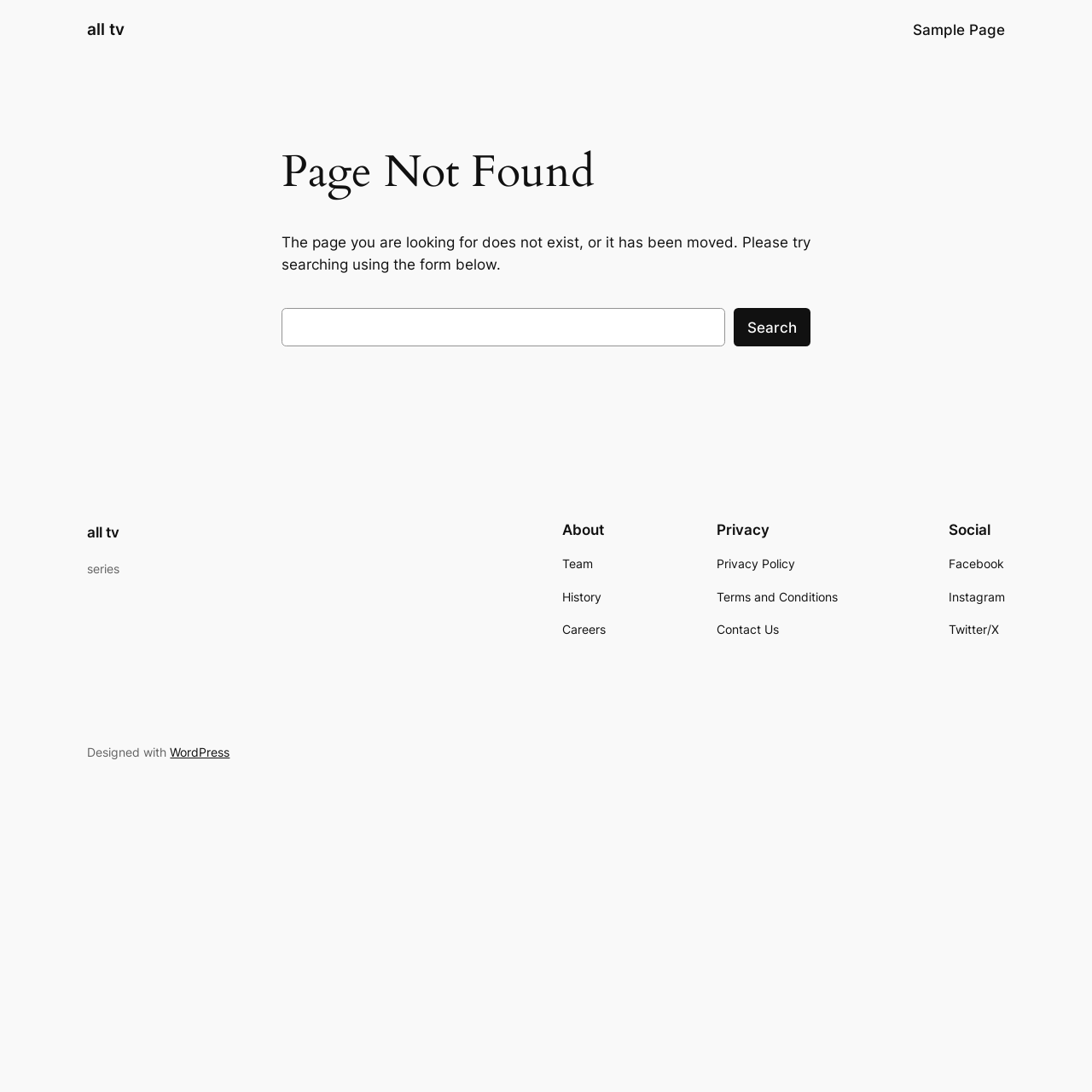Please determine the bounding box coordinates of the section I need to click to accomplish this instruction: "visit Sample Page".

[0.836, 0.017, 0.92, 0.037]